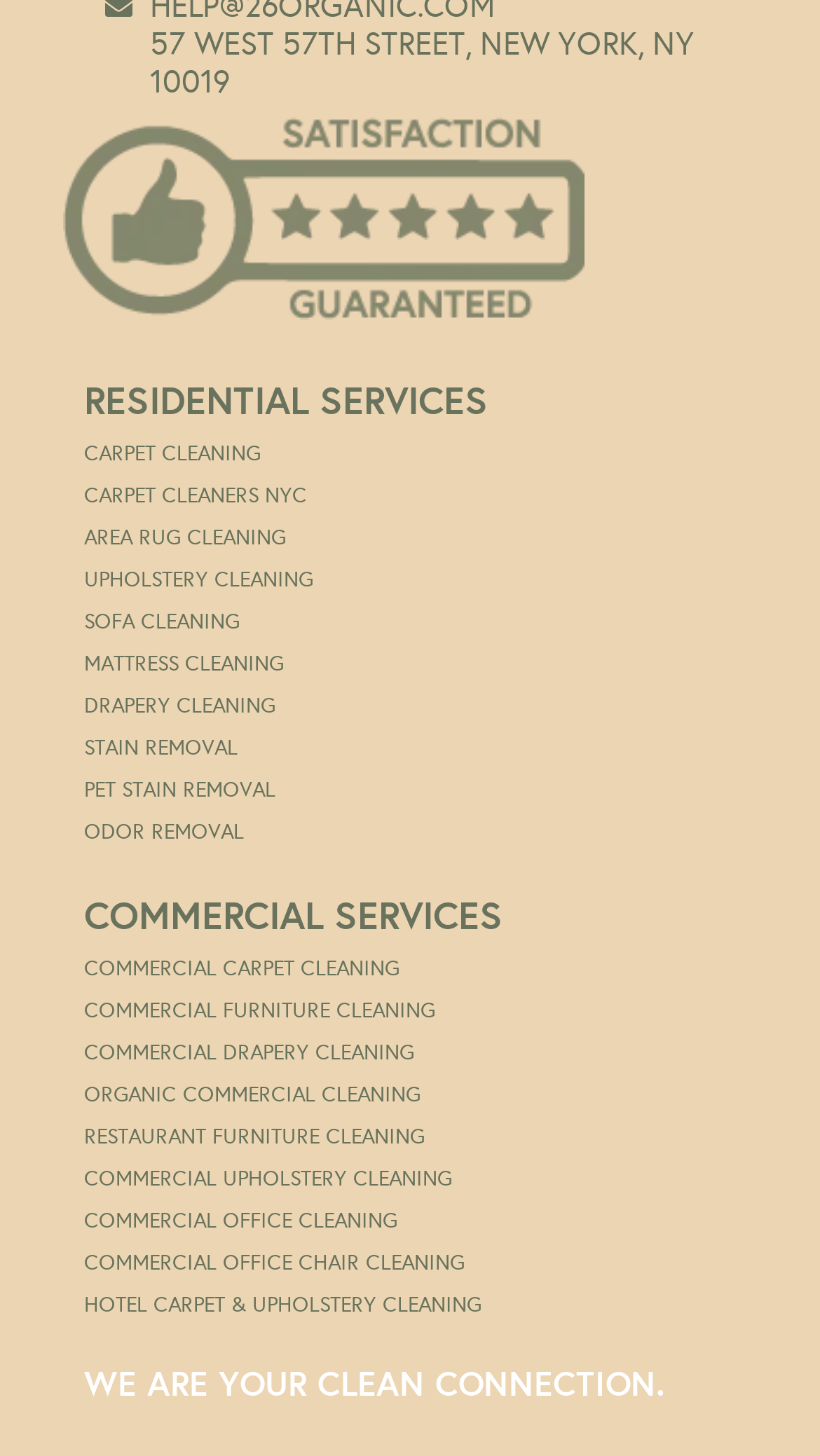Respond to the following query with just one word or a short phrase: 
What is the address of the company?

57 WEST 57TH STREET, NEW YORK, NY 10019